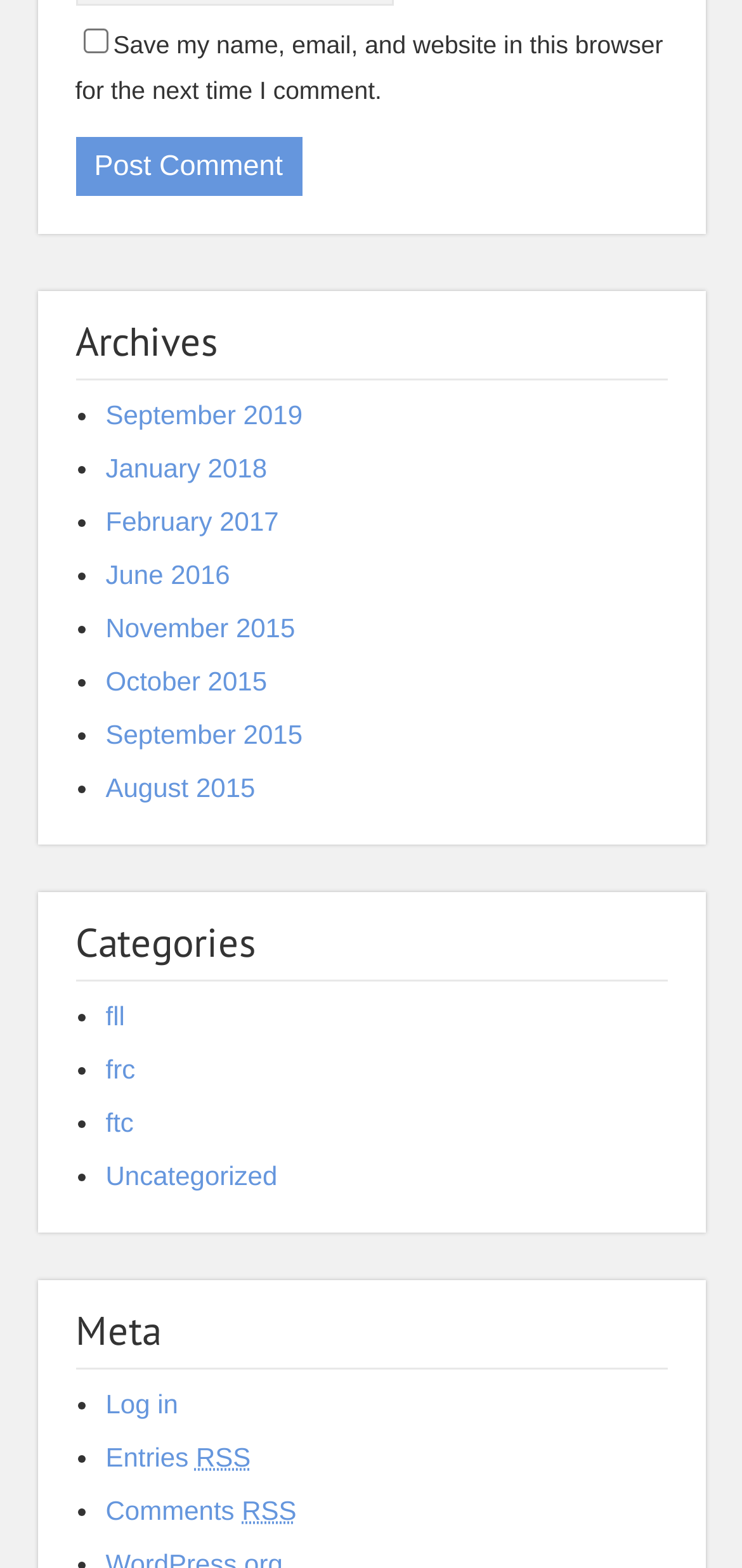Point out the bounding box coordinates of the section to click in order to follow this instruction: "Log in to the website".

[0.142, 0.886, 0.24, 0.905]